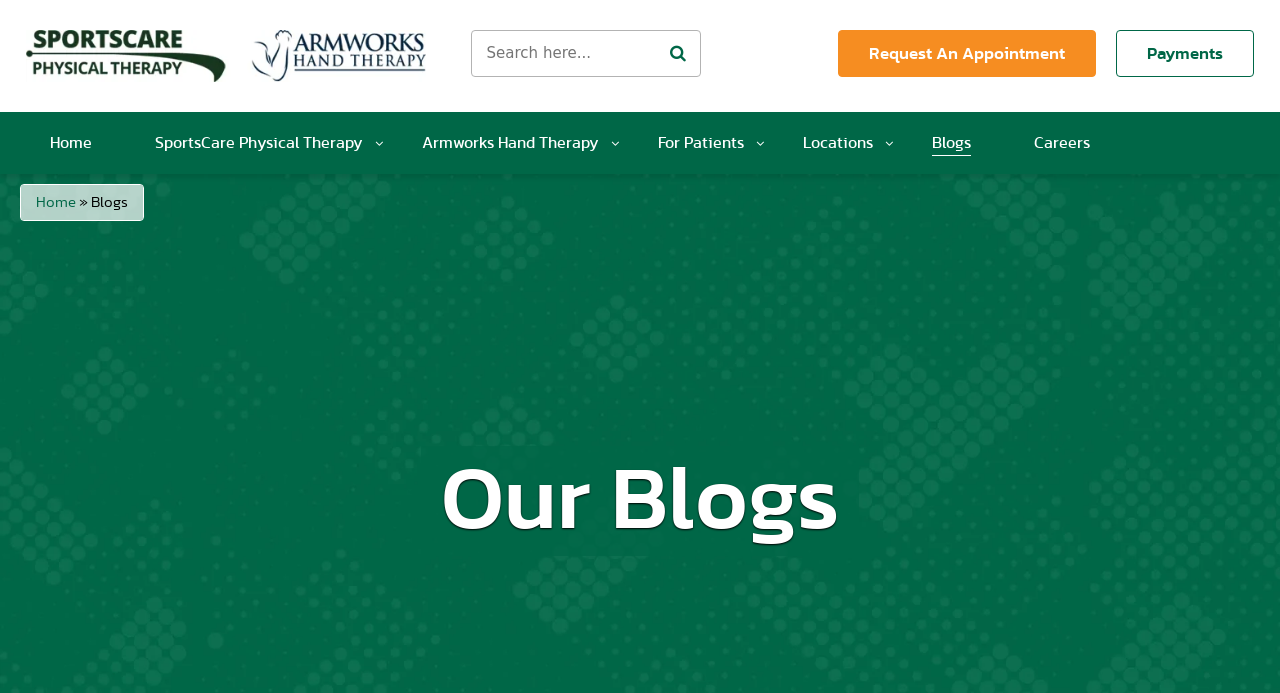Use a single word or phrase to answer the question:
What is the purpose of the textbox at the top of the webpage?

Search